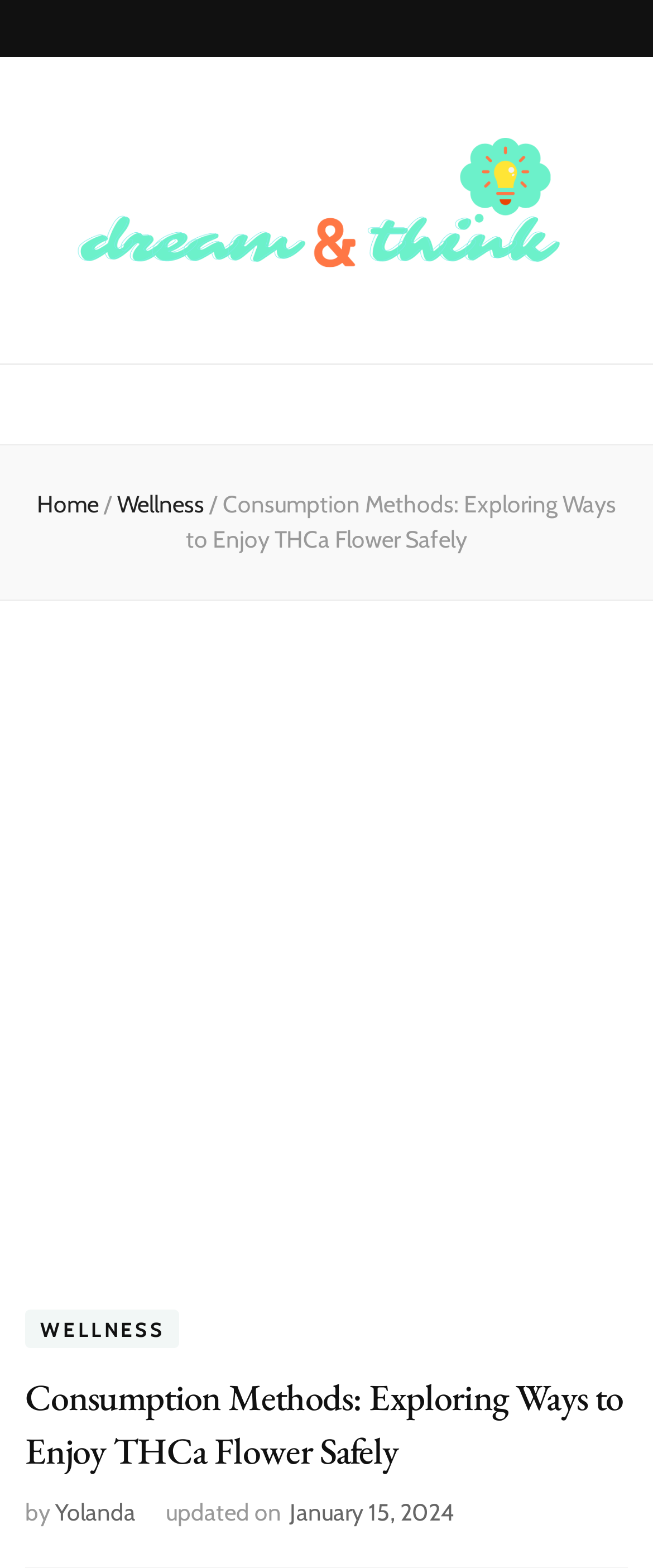What is the category of the article?
Can you offer a detailed and complete answer to this question?

I determined the category of the article by looking at the link 'Wellness' which is located in the top navigation bar of the webpage.